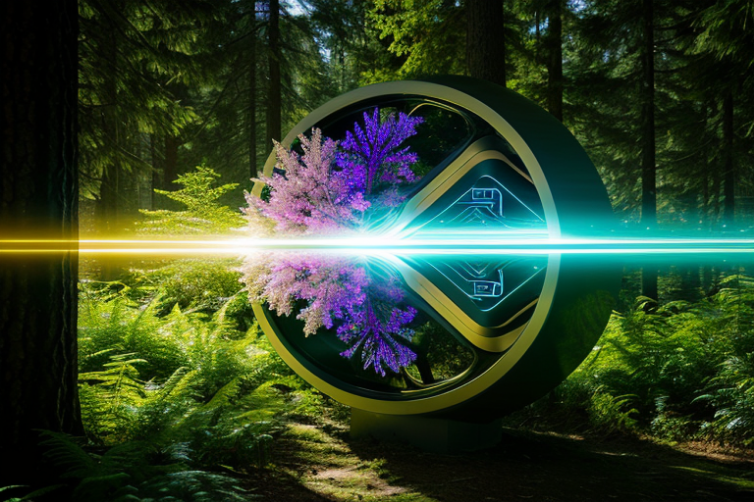What color is the flora at the center?
Provide a detailed and well-explained answer to the question.

According to the caption, 'vibrant purple flora emerges' from the center of the installation, indicating that the flora is purple in color.